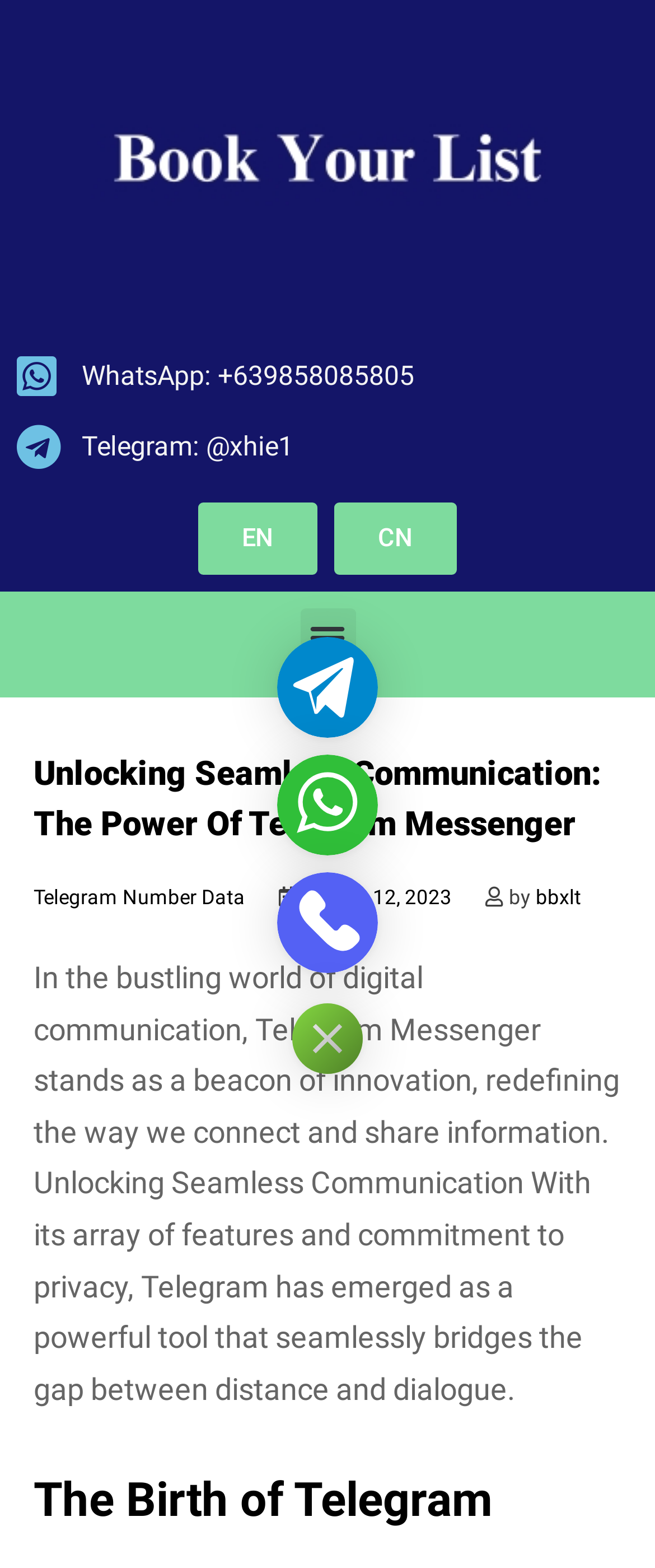How can you contact the author?
Using the picture, provide a one-word or short phrase answer.

Through Telegram or WhatsApp